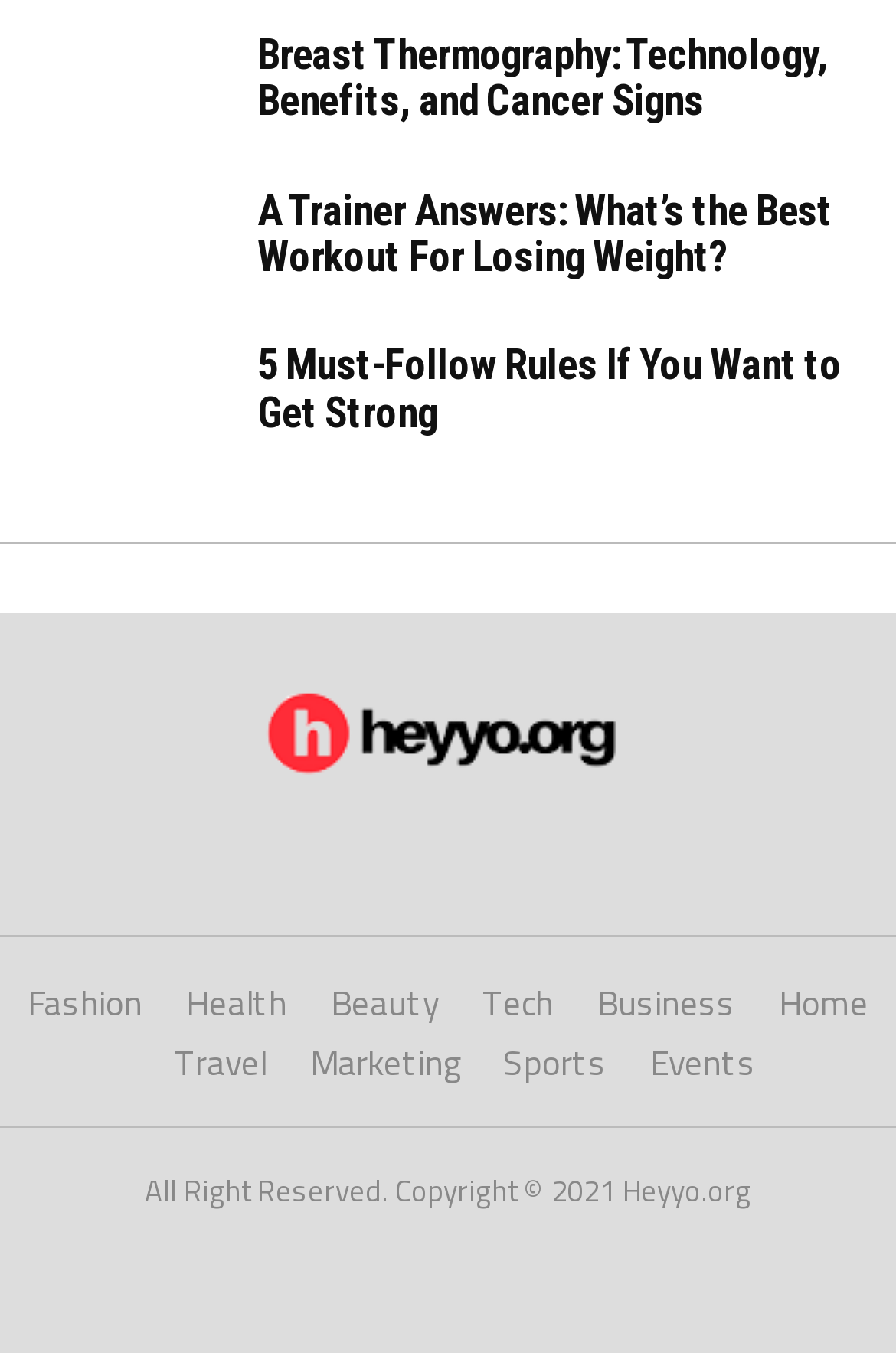Identify the bounding box coordinates for the element you need to click to achieve the following task: "Visit the Heyyo homepage". The coordinates must be four float values ranging from 0 to 1, formatted as [left, top, right, bottom].

[0.286, 0.559, 0.714, 0.599]